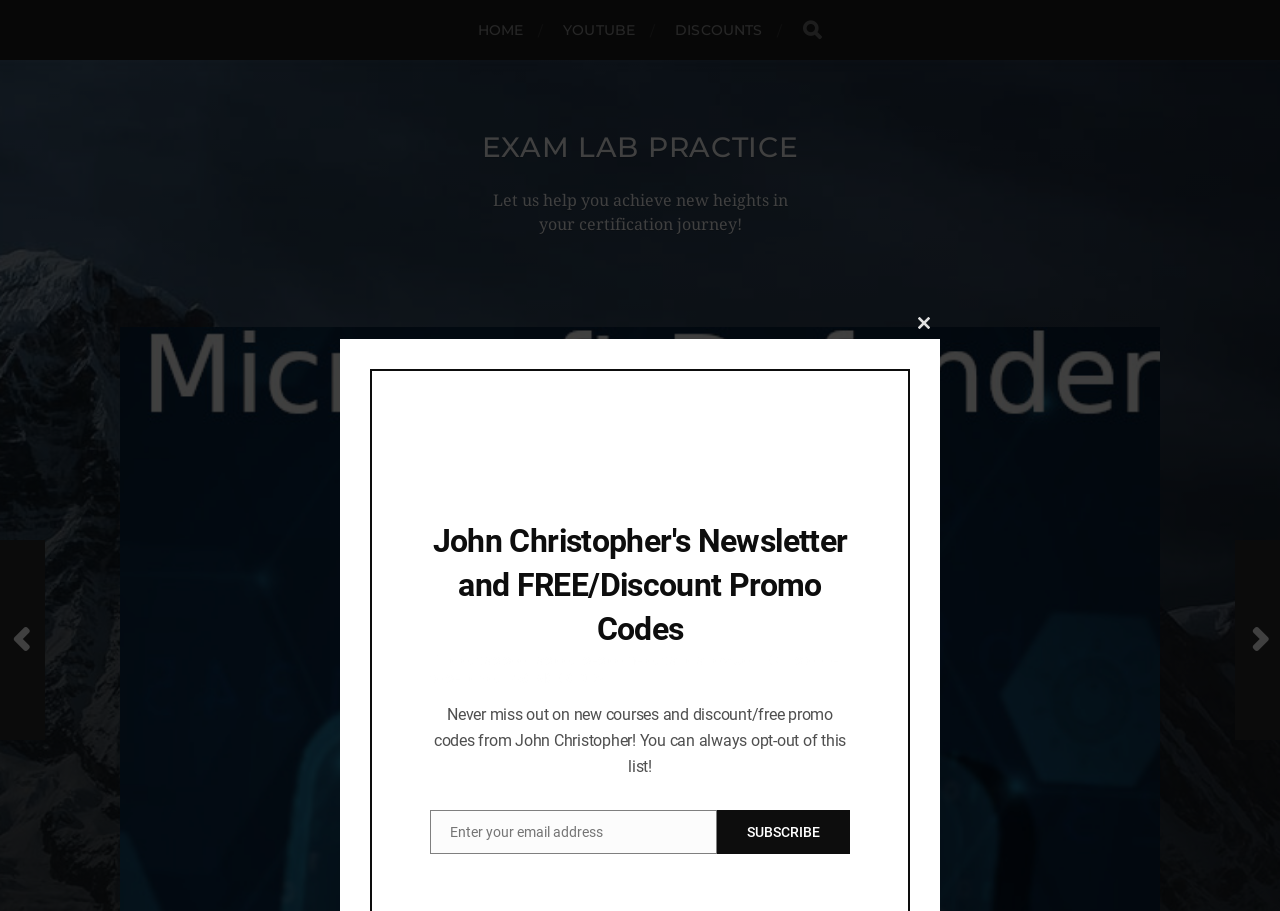Using the information in the image, could you please answer the following question in detail:
What can be done with the 'SEARCH' button?

The 'SEARCH' button is located at the top-right corner of the webpage, and it is likely that clicking on it will allow users to search for specific content within the website, such as courses, tutorials, or resources related to Microsoft Defender.